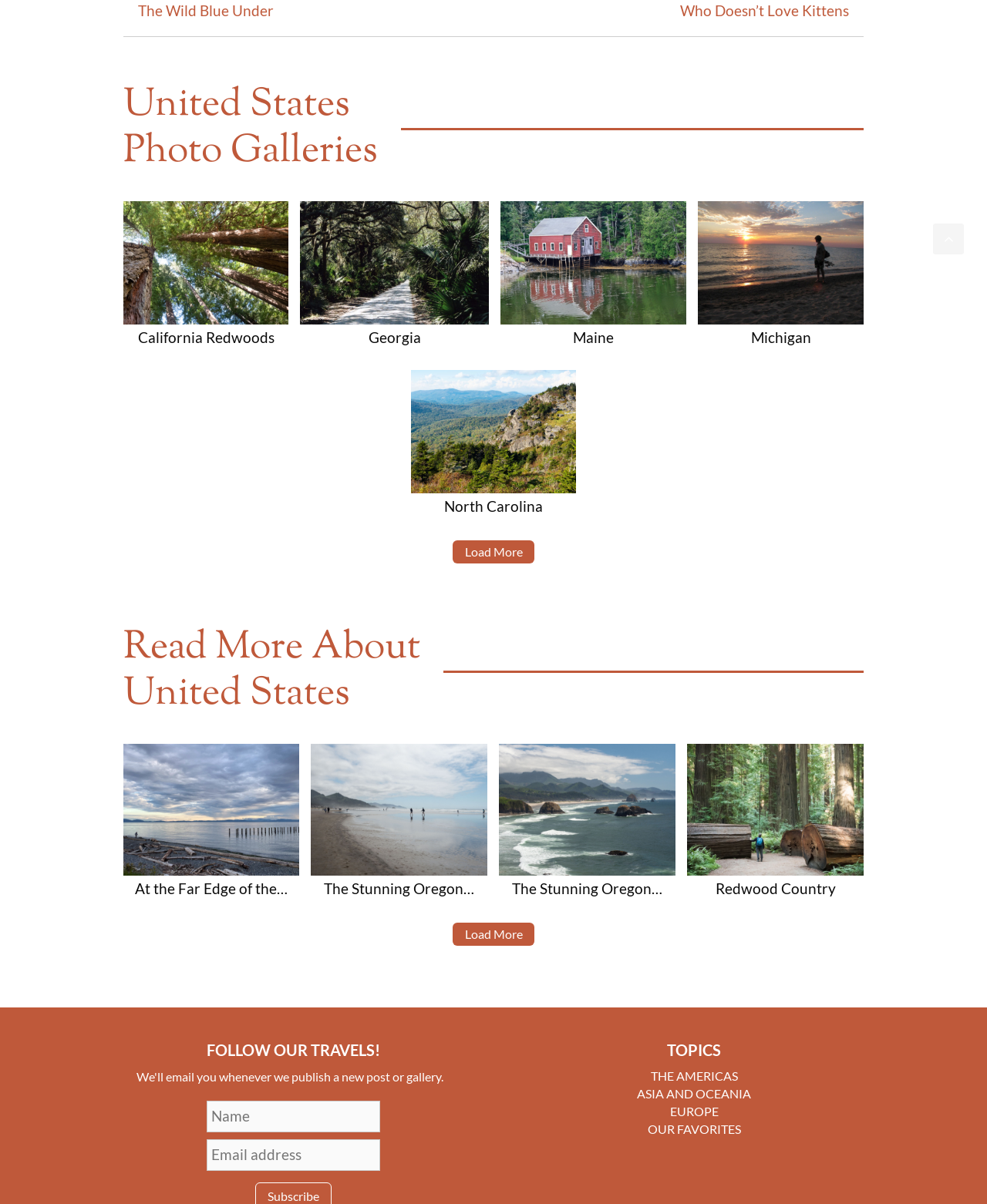For the given element description THE AMERICAS, determine the bounding box coordinates of the UI element. The coordinates should follow the format (top-left x, top-left y, bottom-right x, bottom-right y) and be within the range of 0 to 1.

[0.659, 0.887, 0.747, 0.899]